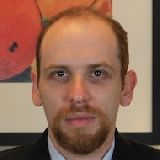What is the style of the man's hair?
Using the visual information, respond with a single word or phrase.

Neatly styled